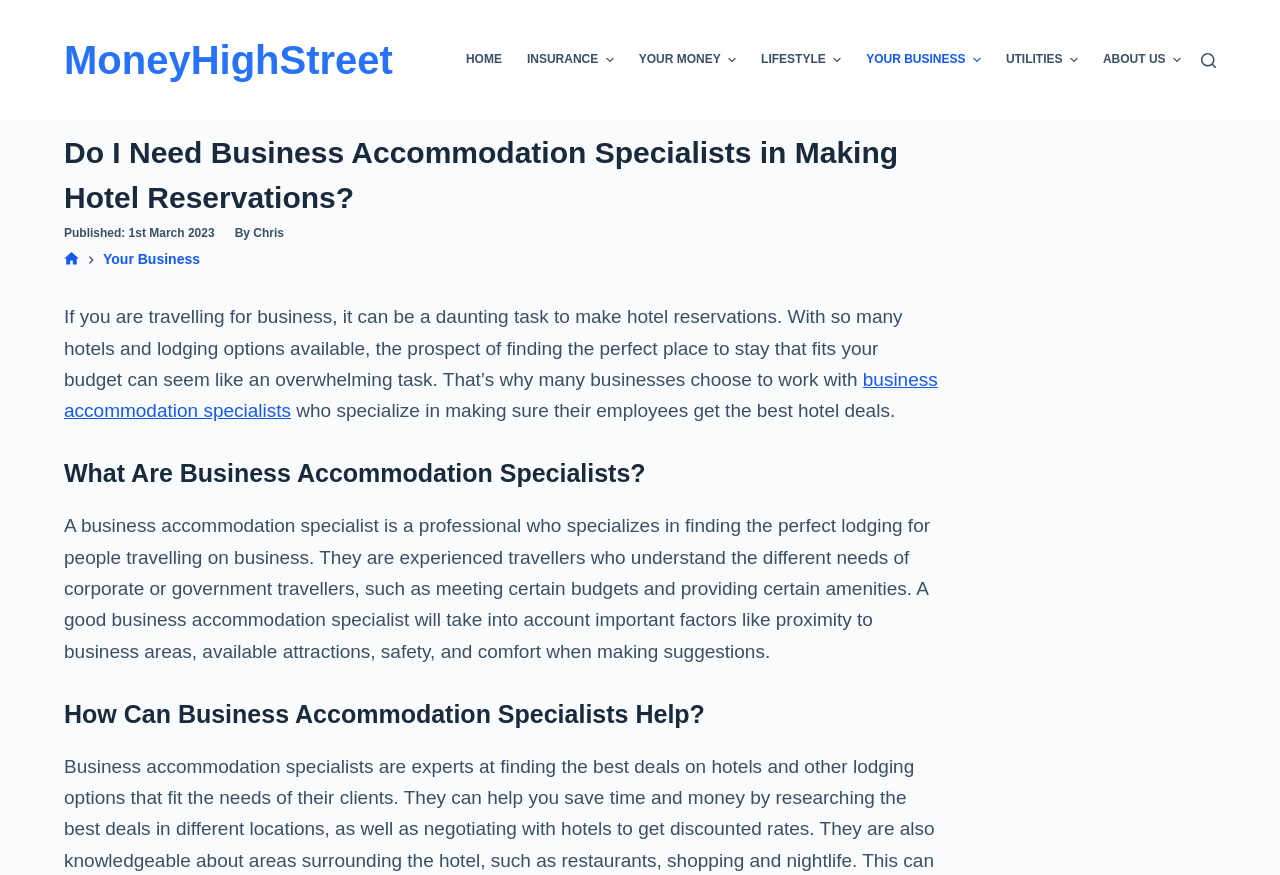Locate the headline of the webpage and generate its content.

Do I Need Business Accommodation Specialists in Making Hotel Reservations?